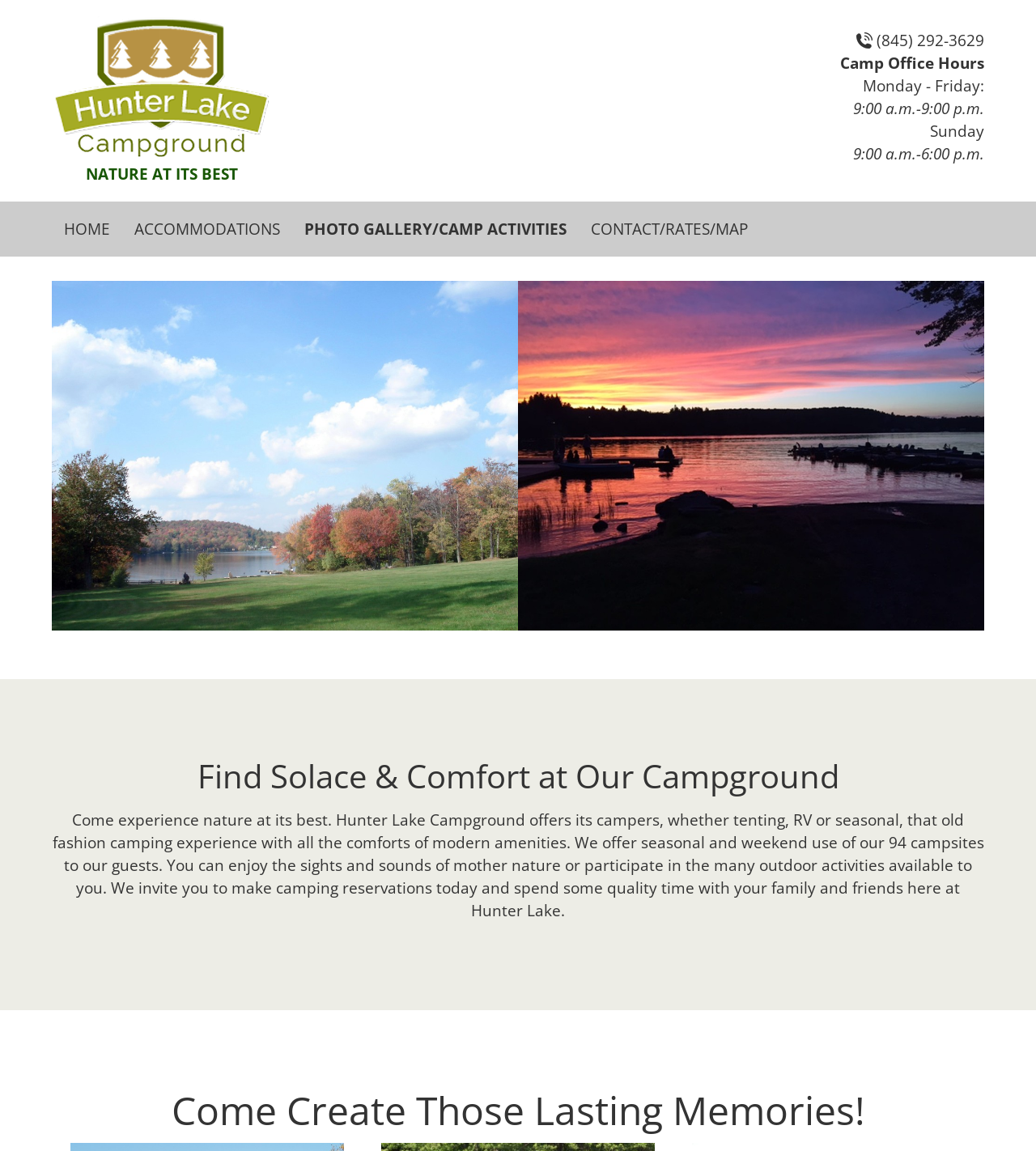Your task is to extract the text of the main heading from the webpage.

Find Solace & Comfort at Our Campground